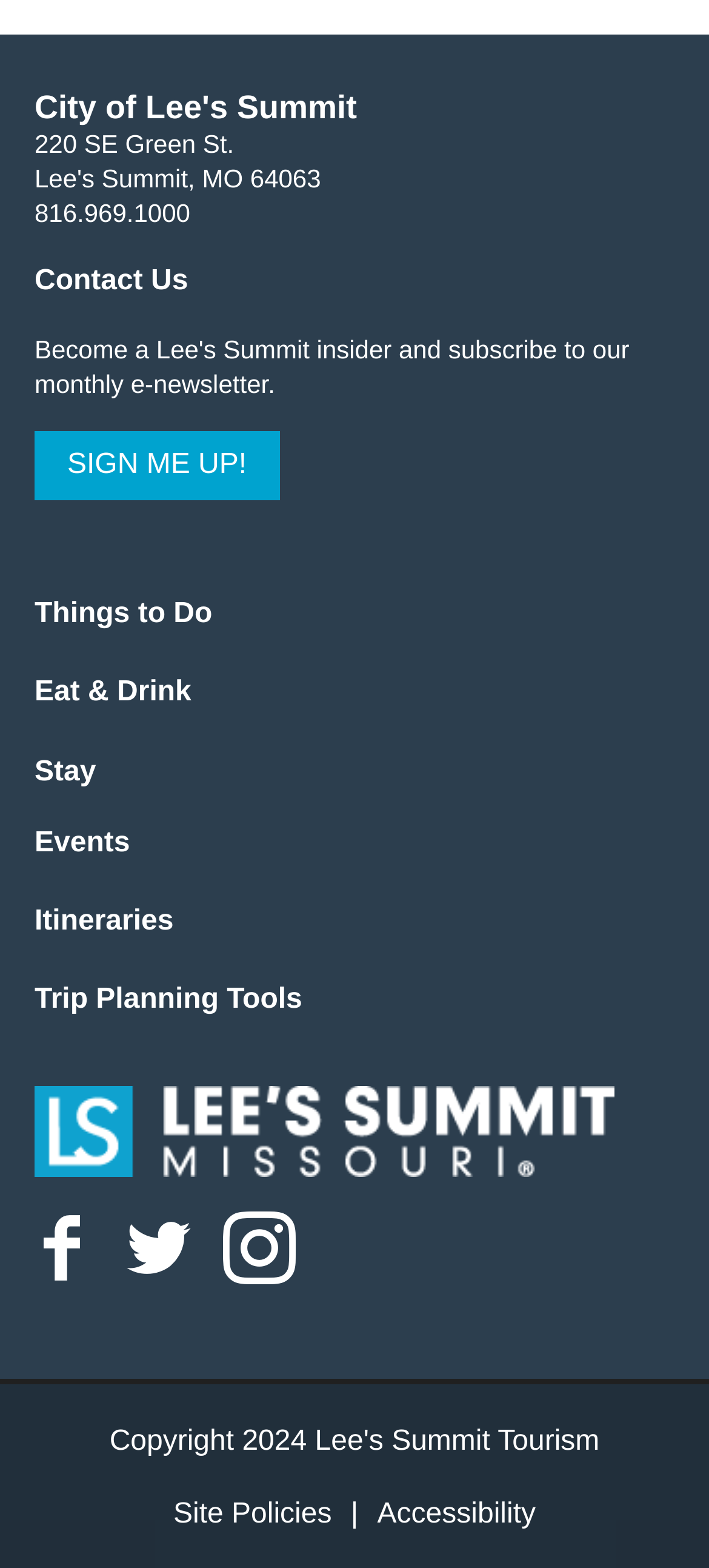Please identify the coordinates of the bounding box that should be clicked to fulfill this instruction: "go to Lee's Summit Tourism Facebook".

[0.036, 0.769, 0.164, 0.839]